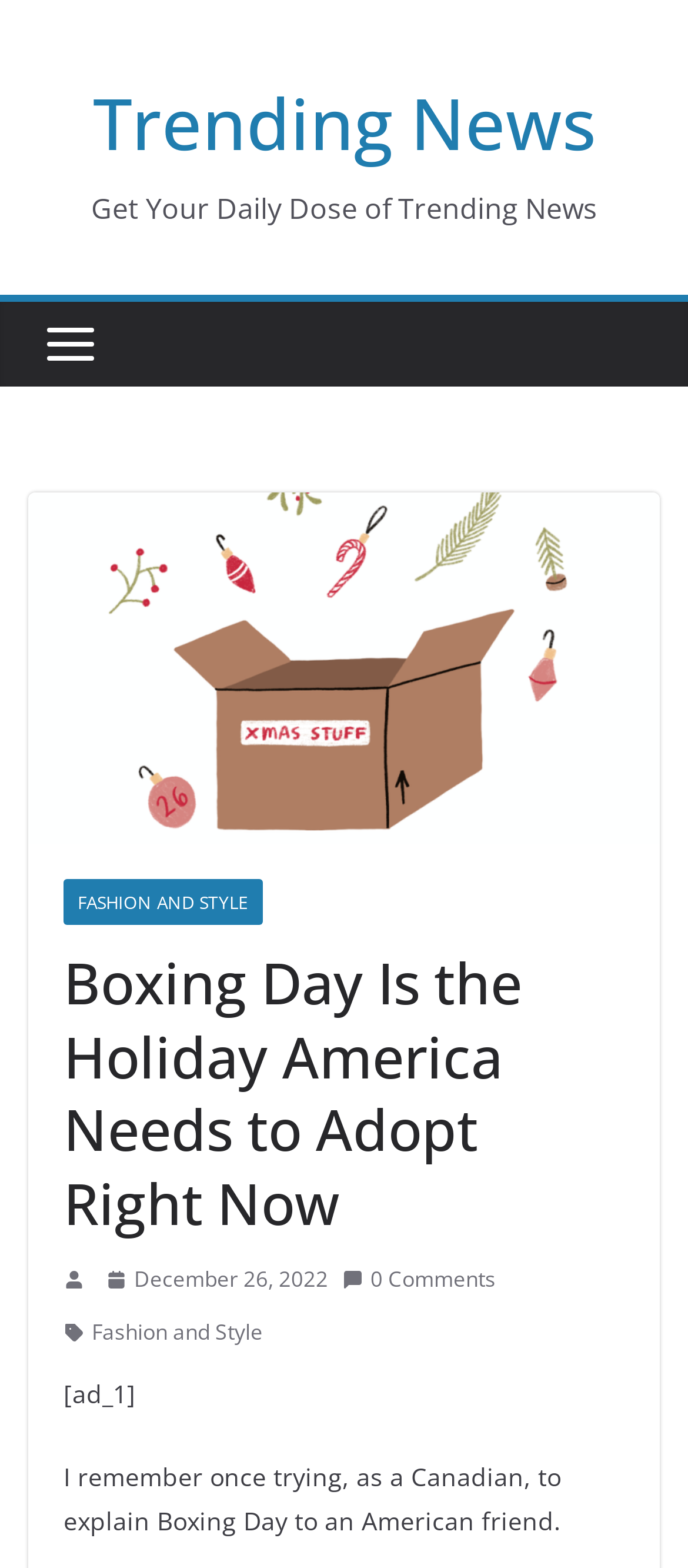What is the first sentence of the article?
Provide a concise answer using a single word or phrase based on the image.

I remember once trying, as a Canadian, to explain Boxing Day to an American friend.